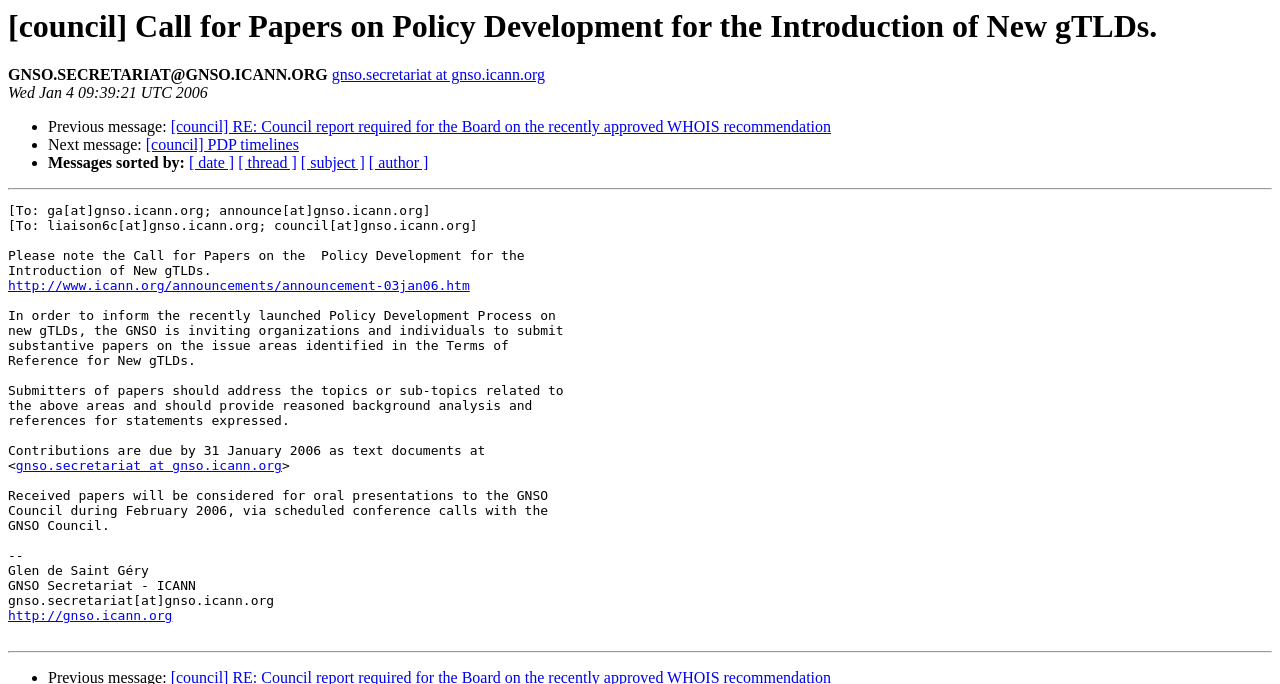Give an extensive and precise description of the webpage.

This webpage appears to be a call for papers on policy development for the introduction of new generic top-level domains (gTLDs). At the top, there is a heading with the title of the call for papers. Below the heading, there is a block of text with the email address "GNSO.SECRETARIAT@GNSO.ICANN.ORG" and a link to the same email address. Next to the email address, there is a timestamp "Wed Jan 4 09:39:21 UTC 2006".

Below the timestamp, there are three bullet points with links to previous and next messages, as well as a link to a message about PDP timelines. Following the bullet points, there are four links to sort messages by date, thread, subject, and author.

A horizontal separator divides the top section from the main content. The main content starts with a block of text addressed to several email lists, including "ga@gnso.icann.org" and "council@gnso.icann.org". The text announces the call for papers and provides a link to a webpage with more information.

Below the announcement, there is a detailed description of the call for papers, including the topics to be addressed and the submission guidelines. The description is followed by a link to submit papers to "gnso.secretariat@gnso.icann.org". The webpage ends with a signature block from Glen de Saint Géry, the GNSO Secretariat, including a link to the GNSO website. A horizontal separator marks the end of the webpage.